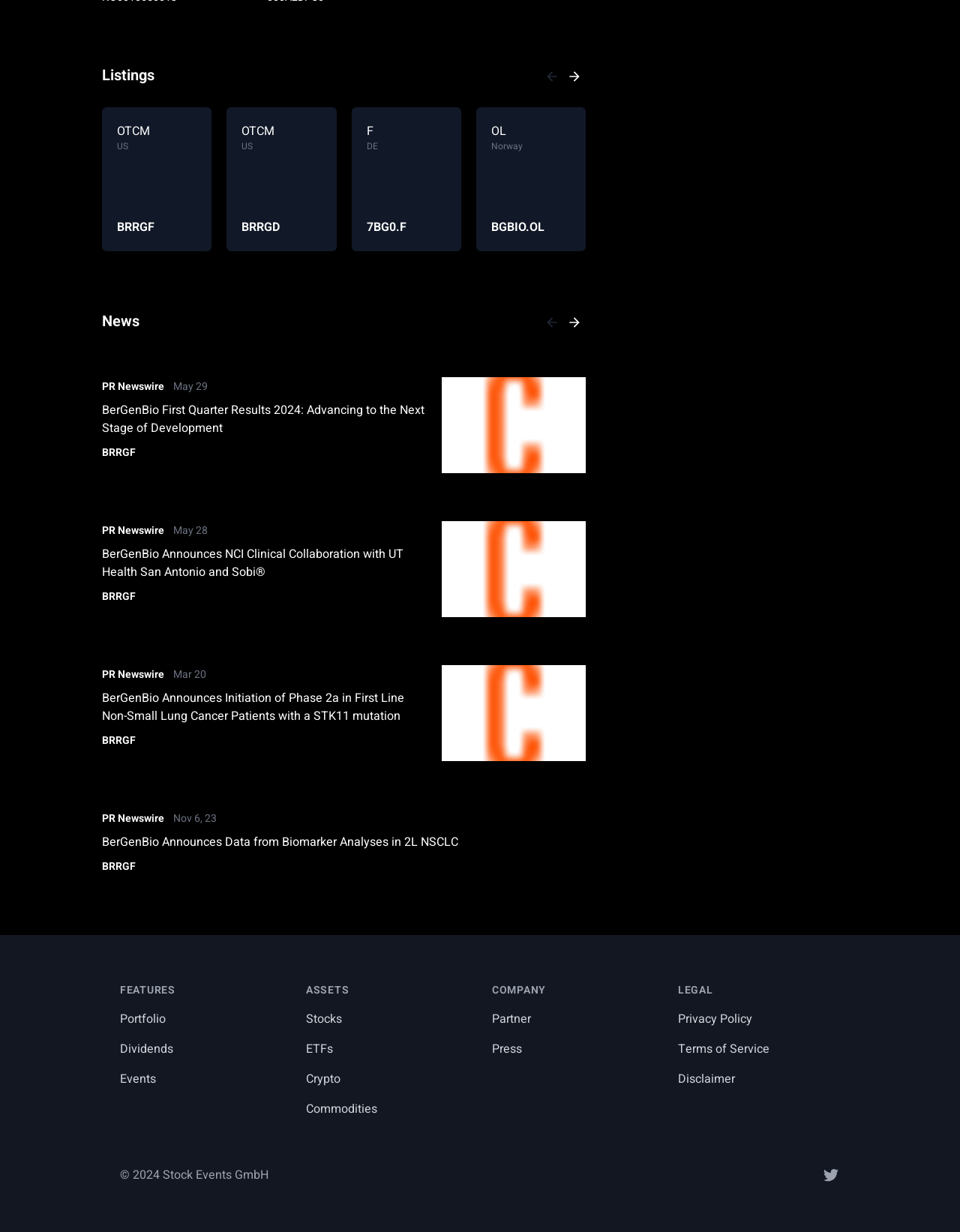Please identify the bounding box coordinates for the region that you need to click to follow this instruction: "Click the 'OTCM US BRRGF' link".

[0.106, 0.087, 0.221, 0.204]